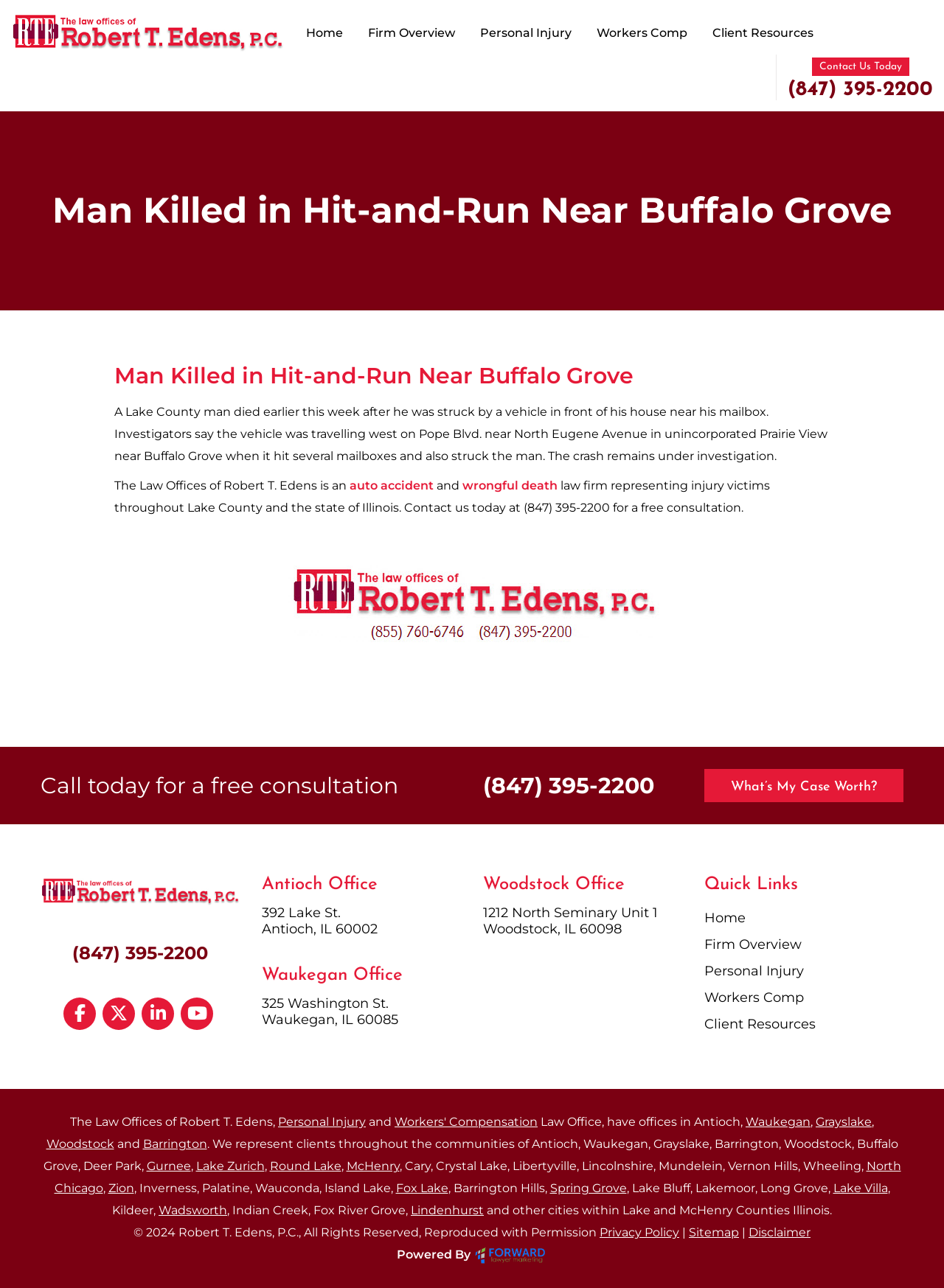Give a detailed overview of the webpage's appearance and contents.

This webpage appears to be a law firm's website, specifically the Law Offices of Robert T. Edens, P.C. At the top of the page, there is a logo and a navigation menu with links to various sections of the website, including "Home", "Firm Overview", "Personal Injury", "Workers Comp", and "Client Resources". 

Below the navigation menu, there is a heading that reads "Man Killed in Hit-and-Run Near Buffalo Grove", which is also the title of the webpage. This heading is followed by a brief summary of a news article about a Lake County man who died after being struck by a vehicle in front of his house. 

To the right of the summary, there is an image of the law firm's logo. Below the summary, there is a paragraph of text that describes the law firm and its services, including auto accident and wrongful death cases. The paragraph also includes a call to action, encouraging visitors to contact the firm for a free consultation.

Further down the page, there is a section with the heading "Call today for a free consultation" and a phone number, (847) 395-2200. Below this section, there is a link to a page titled "What’s My Case Worth?".

The webpage also includes a section with the law firm's office locations, including Antioch, Waukegan, and Woodstock. Each office location is listed with its address and a brief description.

Additionally, there is a "Quick Links" section that provides links to various pages on the website, including "Home", "Firm Overview", "Personal Injury", "Workers Comp", and "Client Resources".

At the bottom of the page, there is a section that lists the cities and communities that the law firm serves, including Antioch, Waukegan, Grayslake, Barrington, Woodstock, and many others. This section also includes a copyright notice and a link to the law firm's privacy policy.